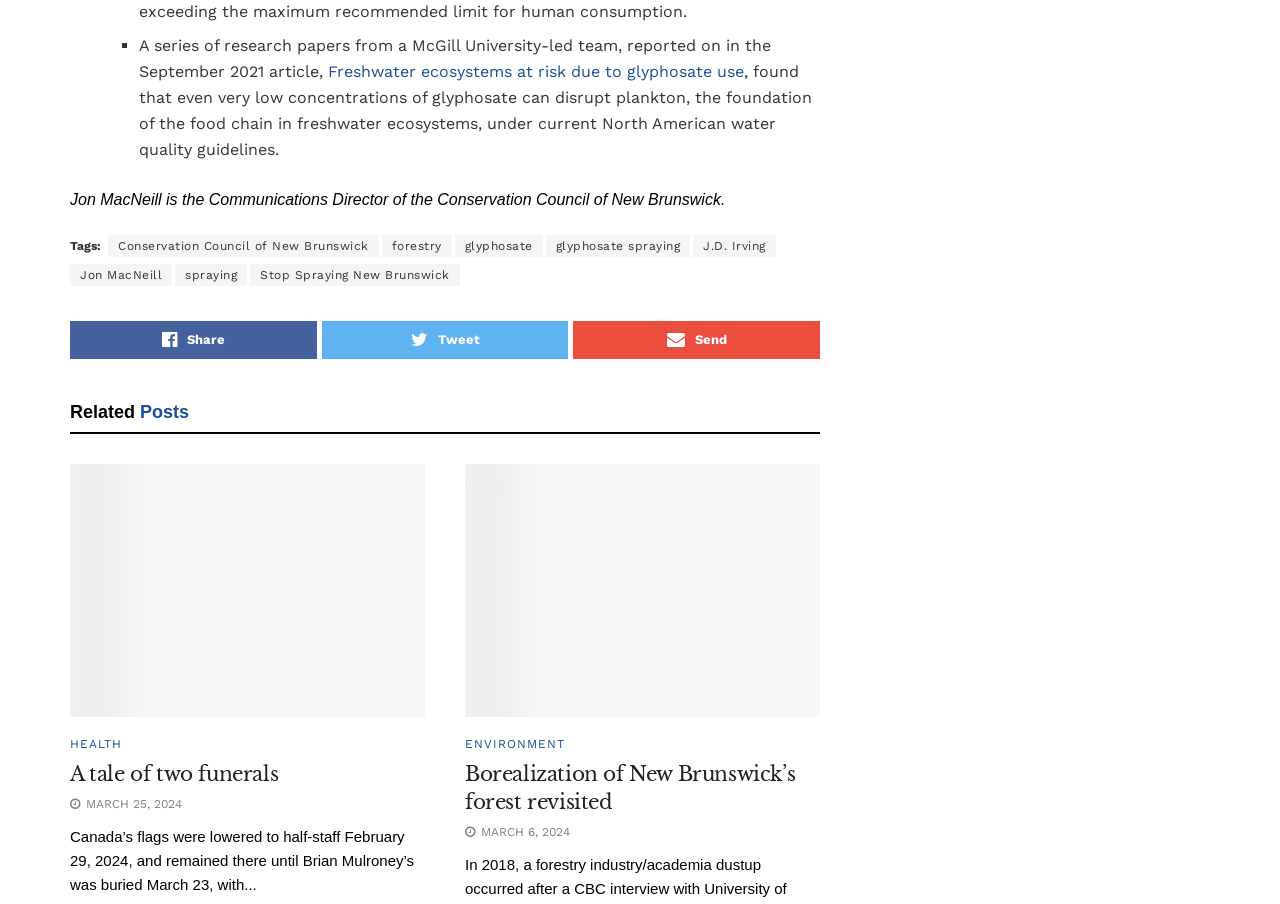Find the bounding box coordinates of the element to click in order to complete the given instruction: "Share this article on social media."

[0.055, 0.355, 0.247, 0.397]